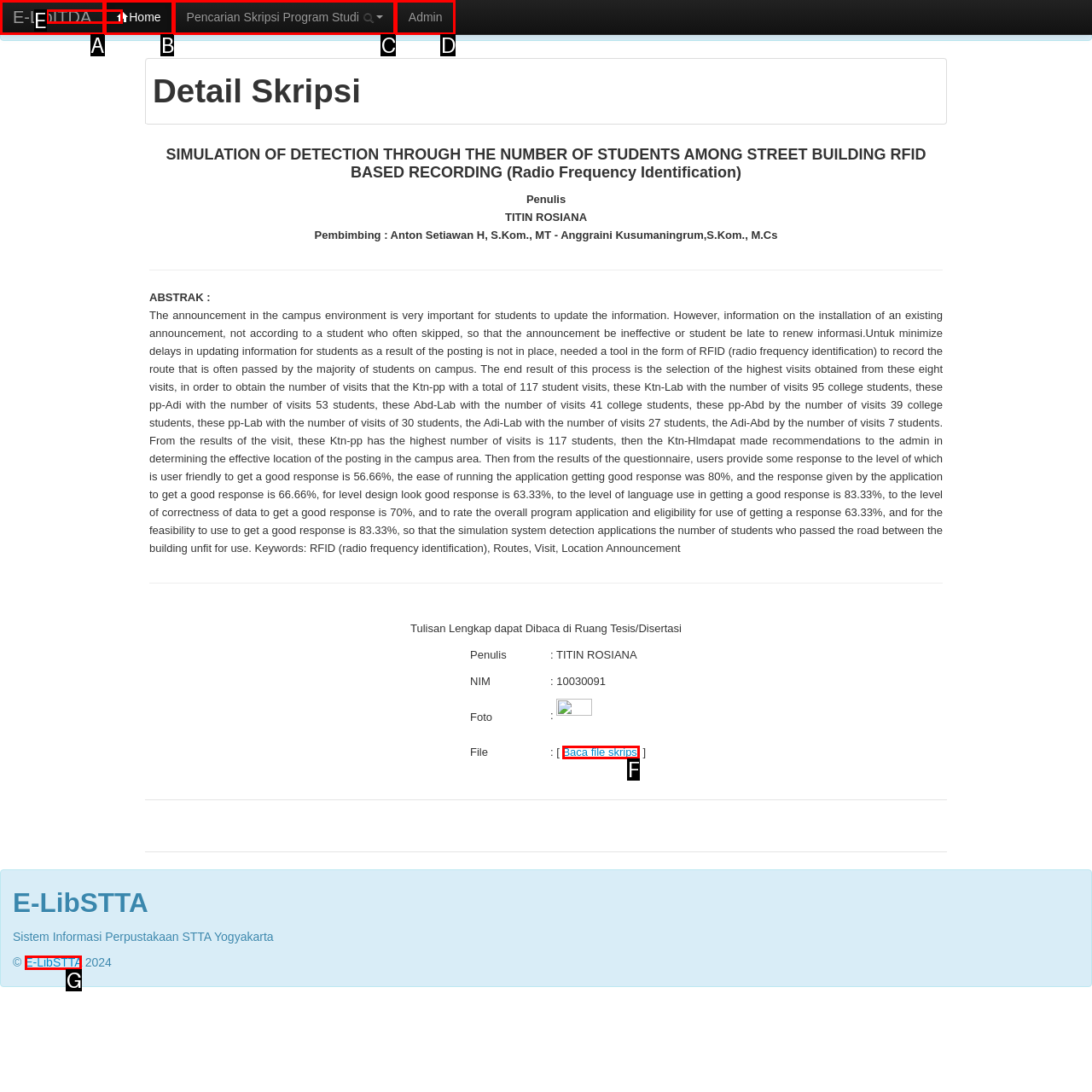Determine the UI element that matches the description: Pencarian Skripsi Program Studi
Answer with the letter from the given choices.

C